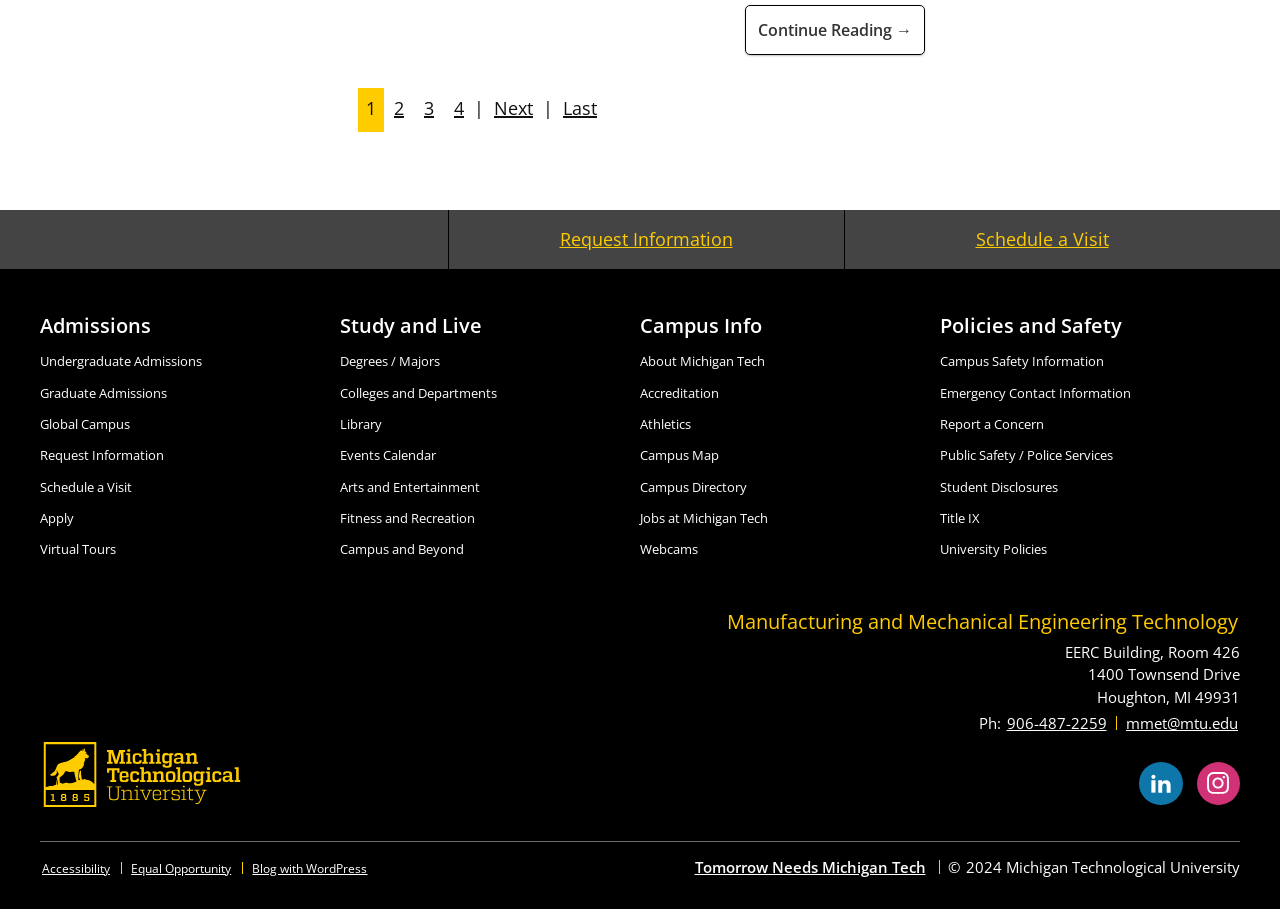What is the department expanding its partnered research?
Kindly answer the question with as much detail as you can.

I found the answer by looking at the link with the text 'Michigan Tech’s MMET Department Expands Partnered Research' at the top of the webpage, which suggests that the MMET department is expanding its partnered research.